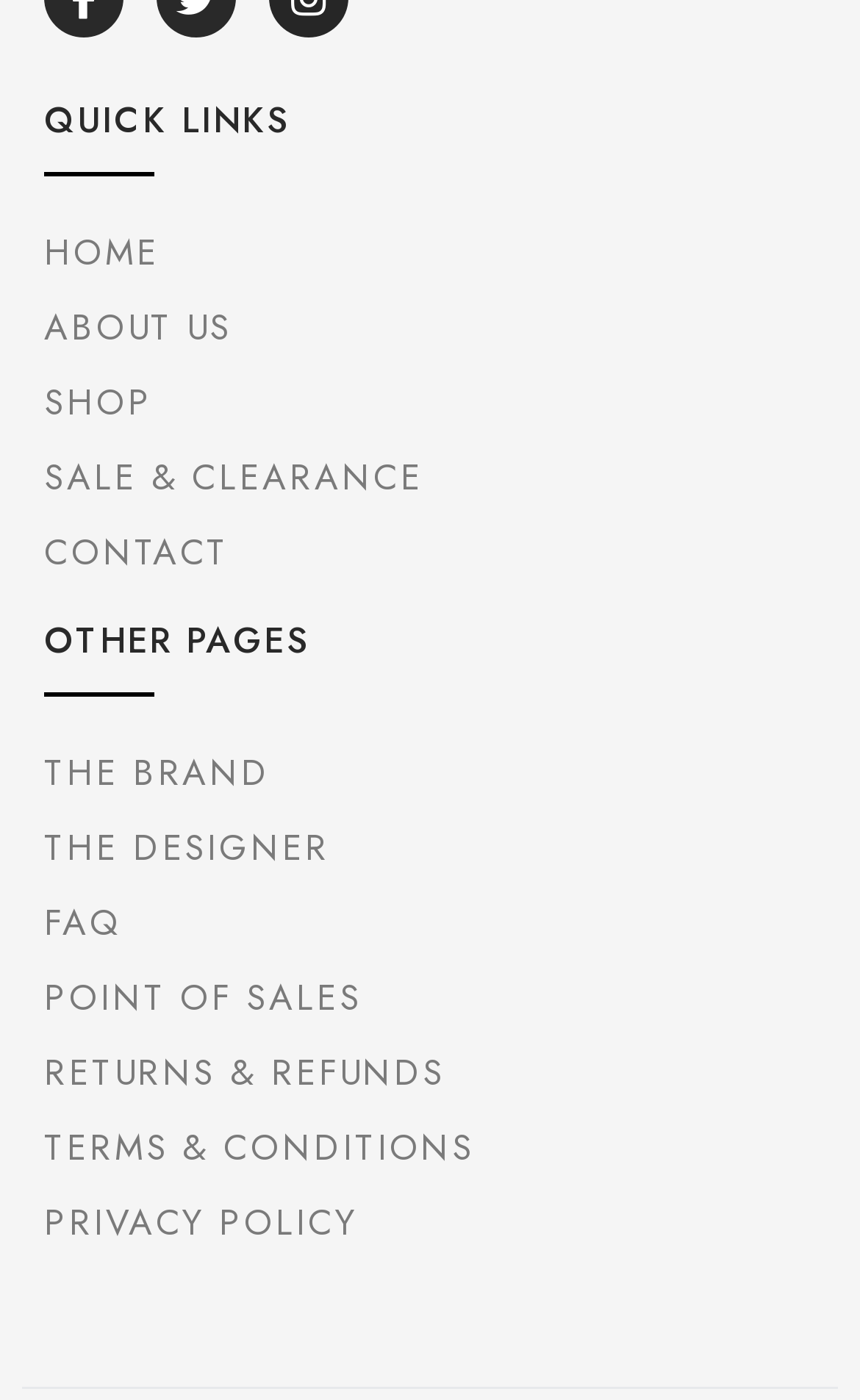Please specify the bounding box coordinates of the area that should be clicked to accomplish the following instruction: "view about us". The coordinates should consist of four float numbers between 0 and 1, i.e., [left, top, right, bottom].

[0.051, 0.216, 0.949, 0.254]